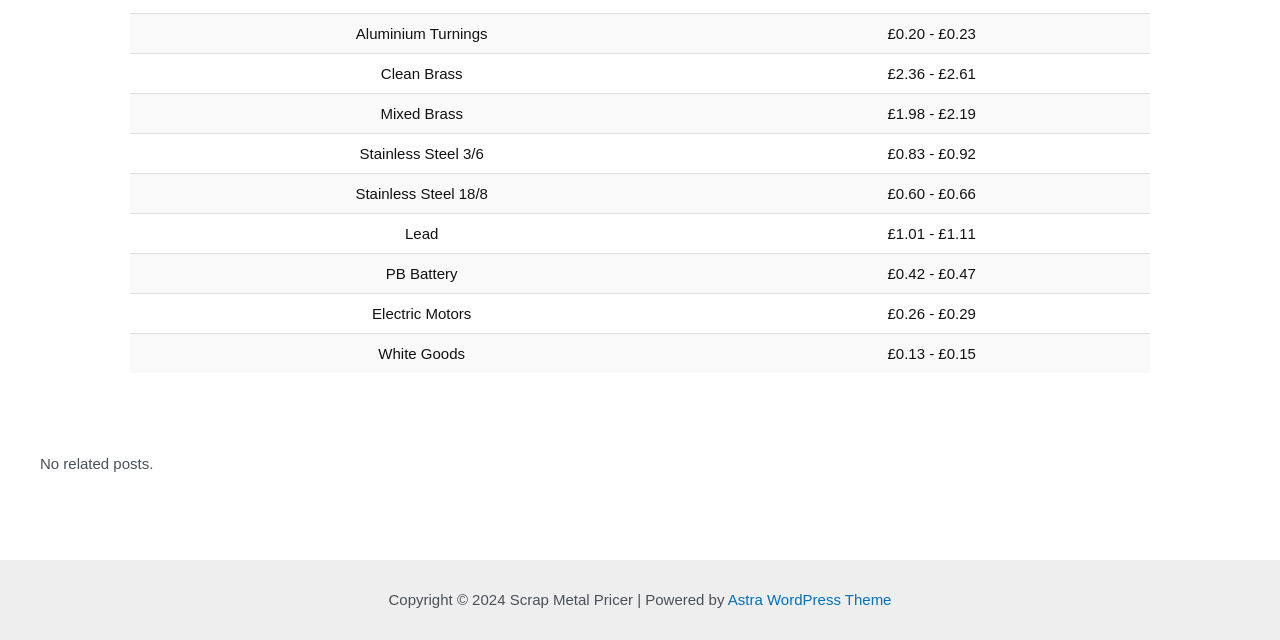What is the lowest price range for a scrap metal?
Please describe in detail the information shown in the image to answer the question.

I scanned the price ranges for each scrap metal type and found that the lowest price range is £0.13, which is associated with White Goods.